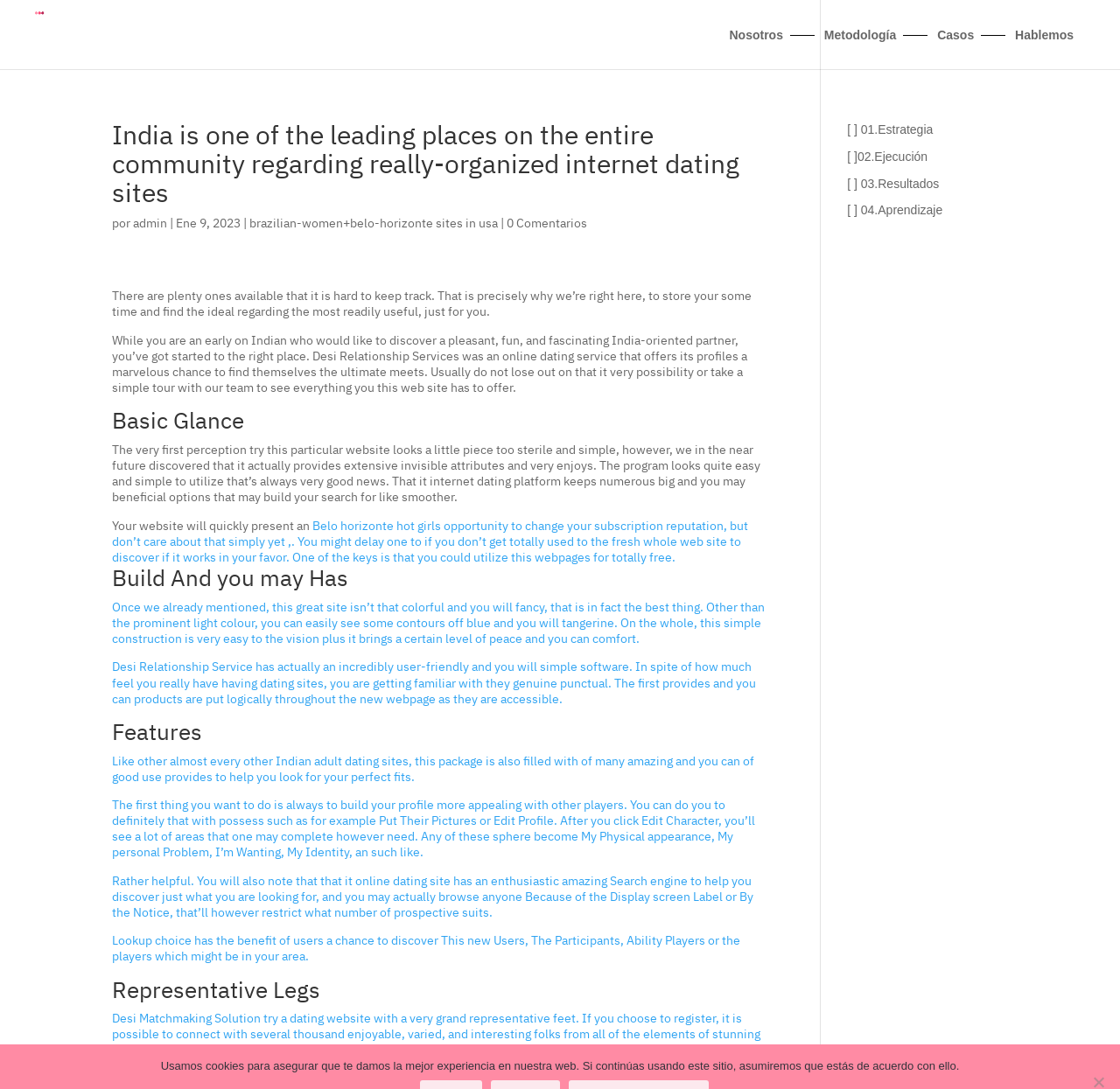What is the date mentioned in the article?
With the help of the image, please provide a detailed response to the question.

I found the date by reading the text on the webpage, specifically the sentence 'por admin | Ene 9, 2023'.